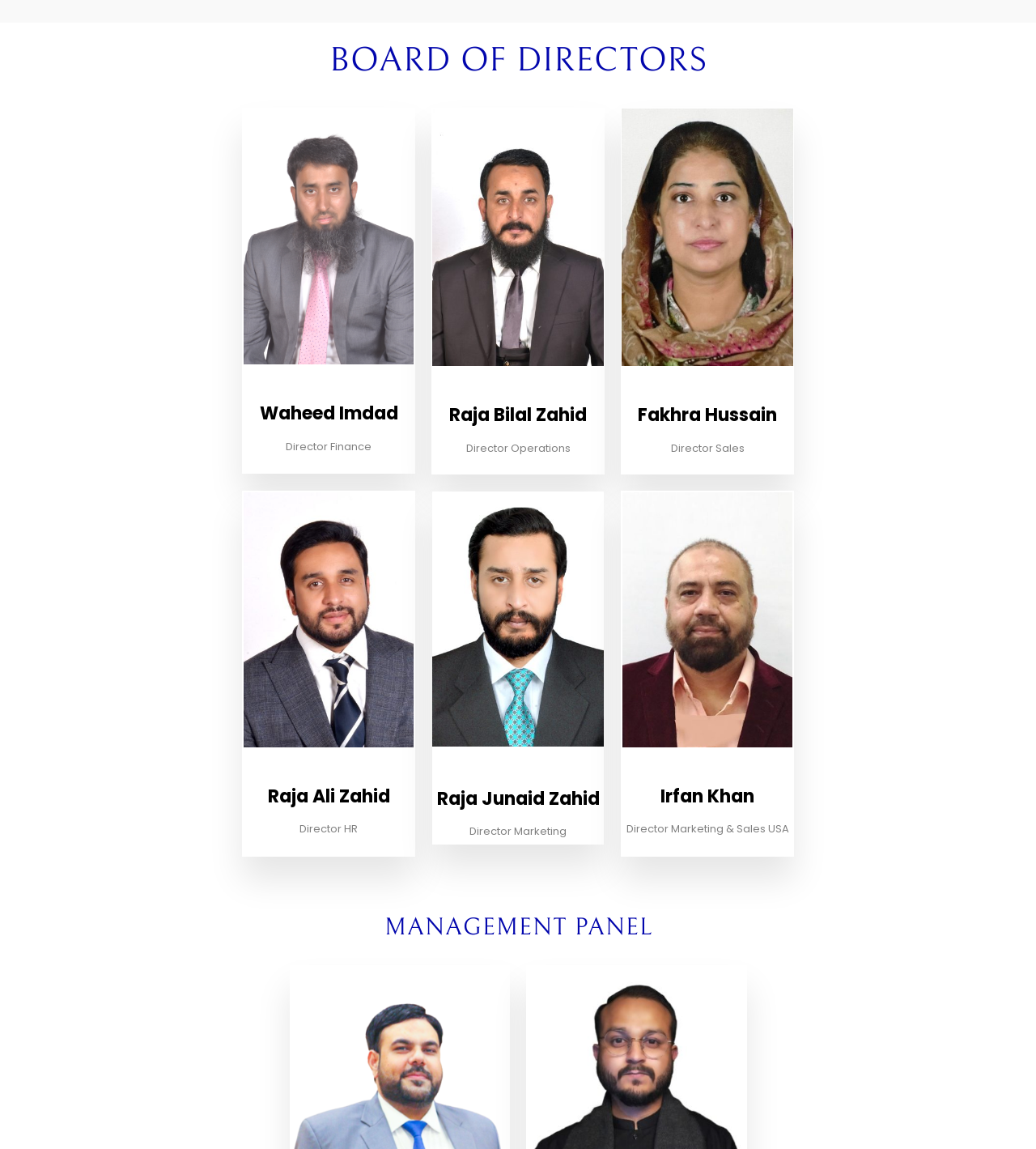Please find the bounding box coordinates (top-left x, top-left y, bottom-right x, bottom-right y) in the screenshot for the UI element described as follows: parent_node: Raja Bilal Zahid aria-label="profile"

[0.417, 0.334, 0.583, 0.35]